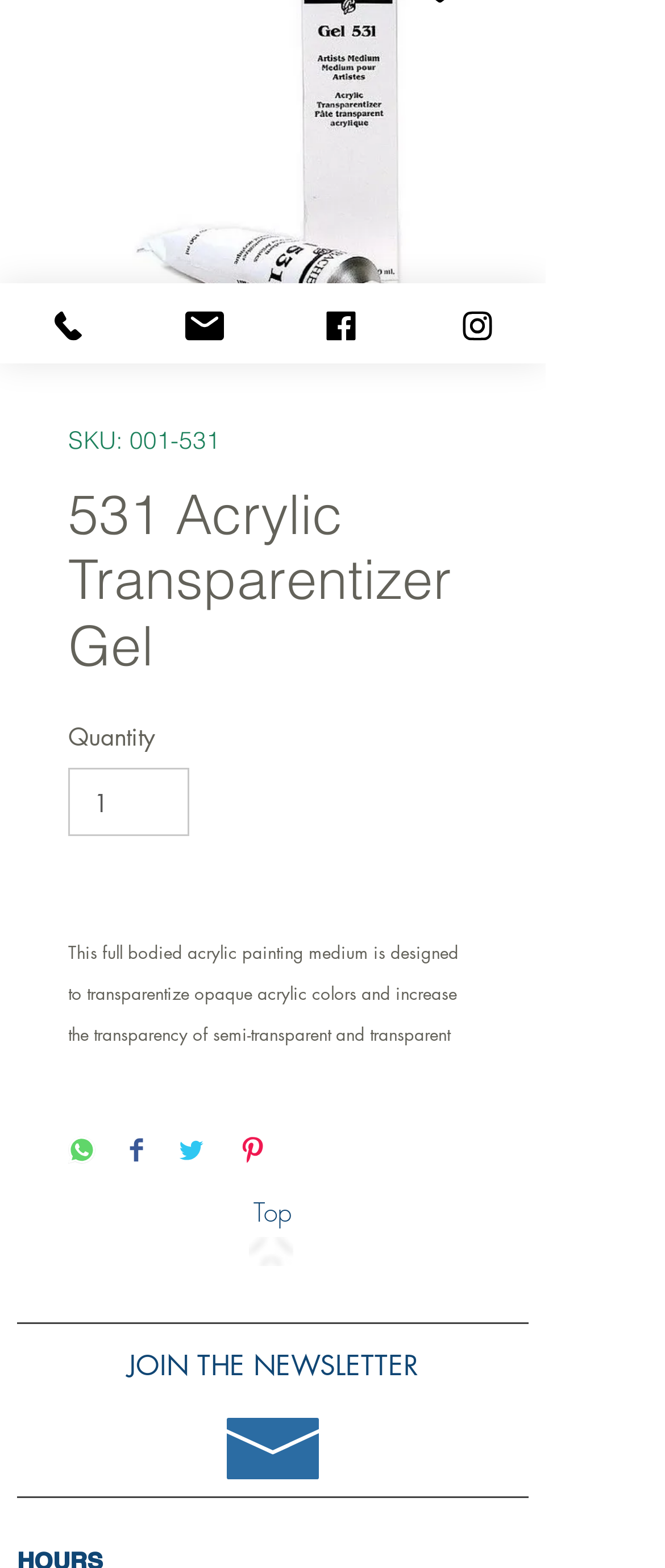Using the description: "aria-label="Share on Facebook"", identify the bounding box of the corresponding UI element in the screenshot.

[0.195, 0.725, 0.215, 0.746]